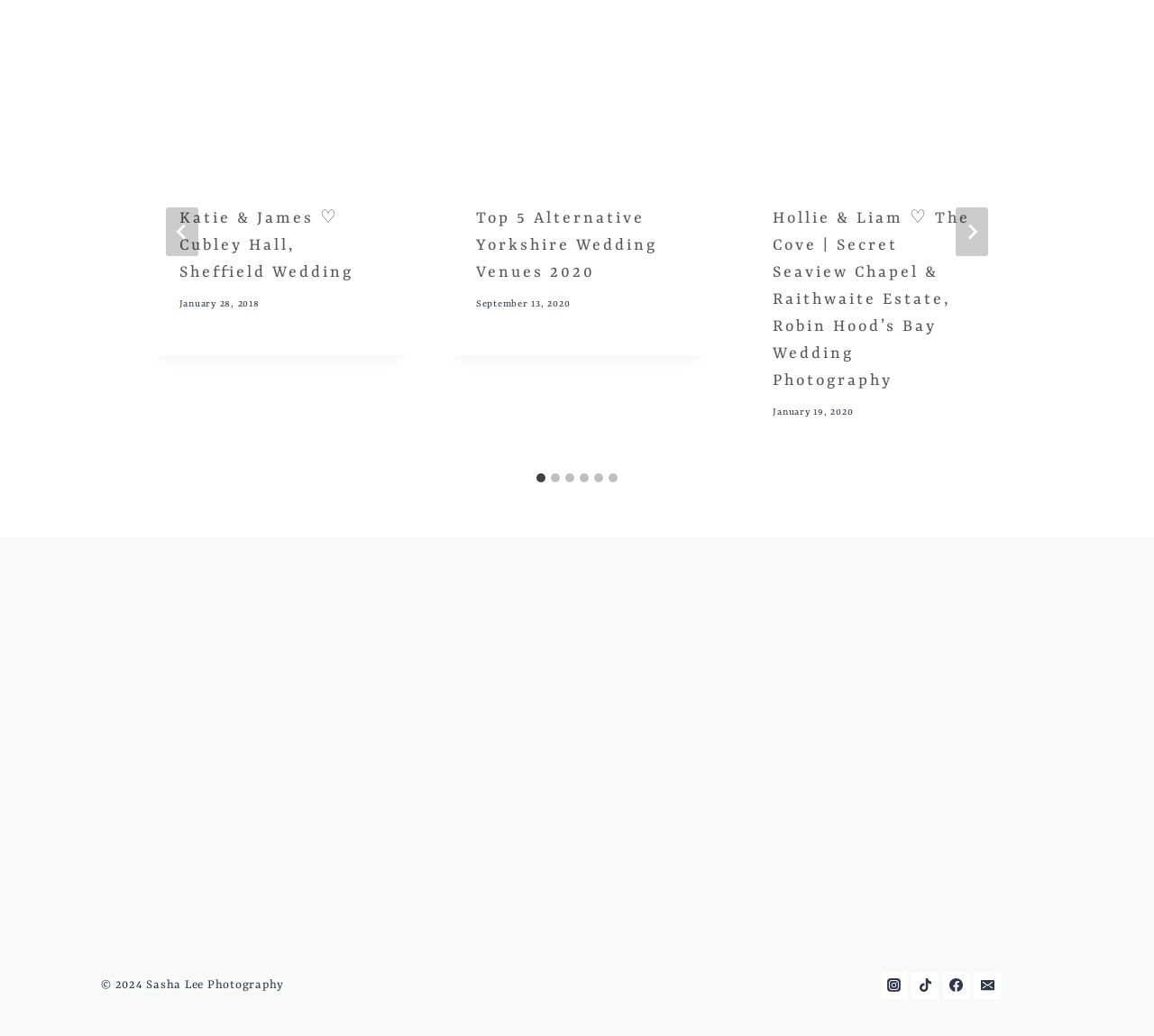Provide a brief response to the question below using one word or phrase:
What is the title of the first article?

Katie & James Cubley Hall, Sheffield Wedding